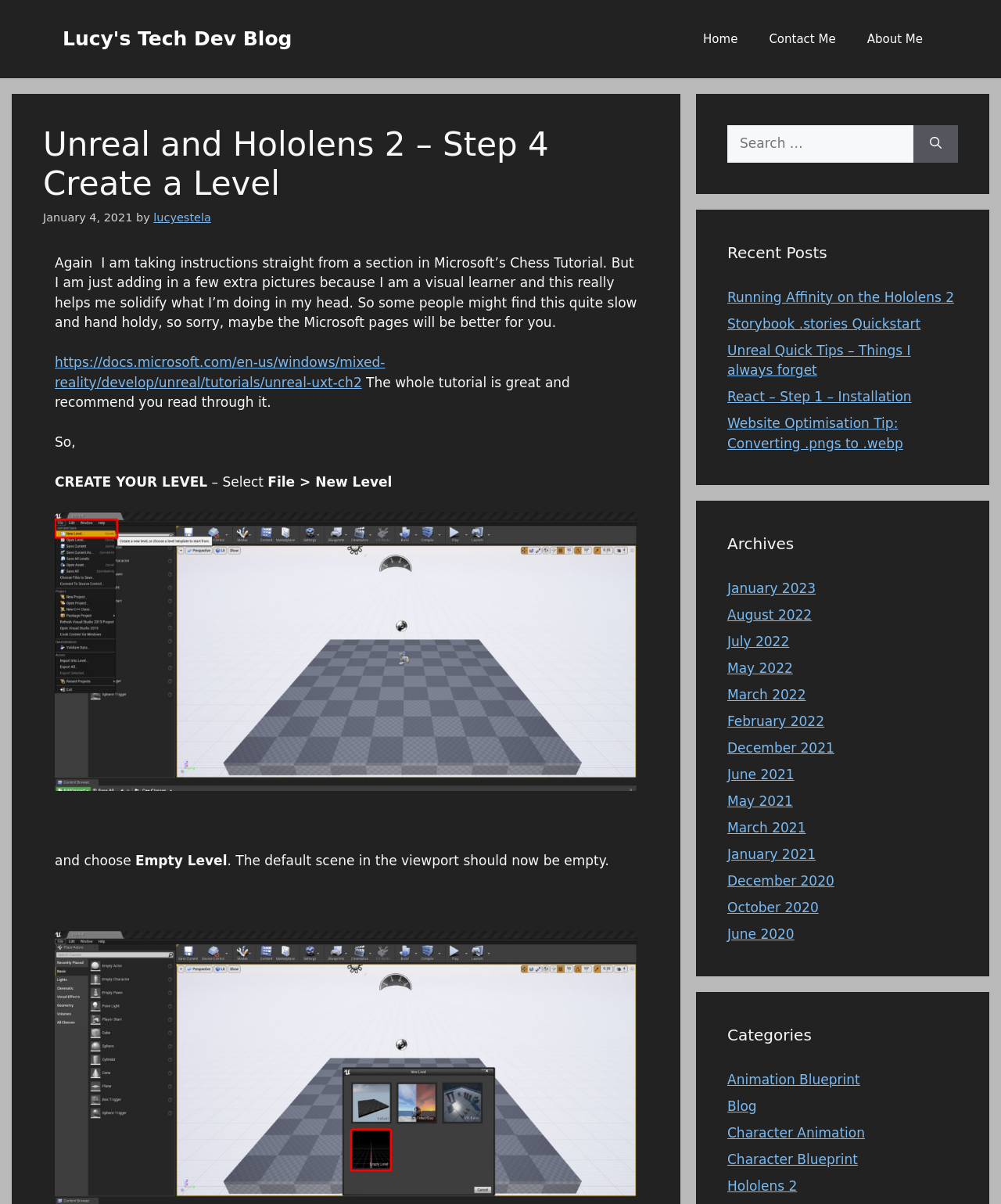Please find and report the bounding box coordinates of the element to click in order to perform the following action: "Search for something". The coordinates should be expressed as four float numbers between 0 and 1, in the format [left, top, right, bottom].

[0.727, 0.104, 0.912, 0.135]